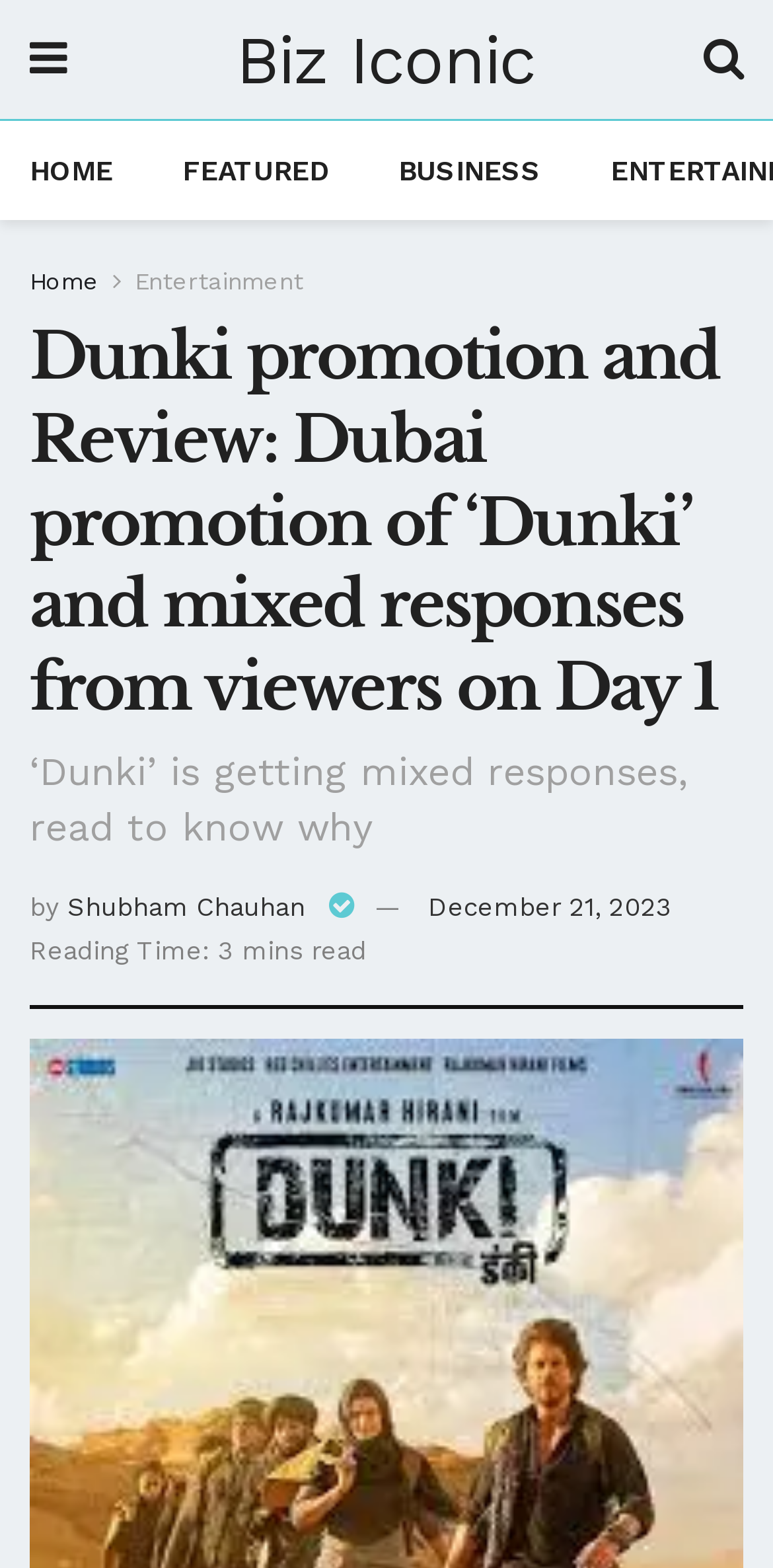Please reply to the following question using a single word or phrase: 
Who is the author of the article?

Shubham Chauhan